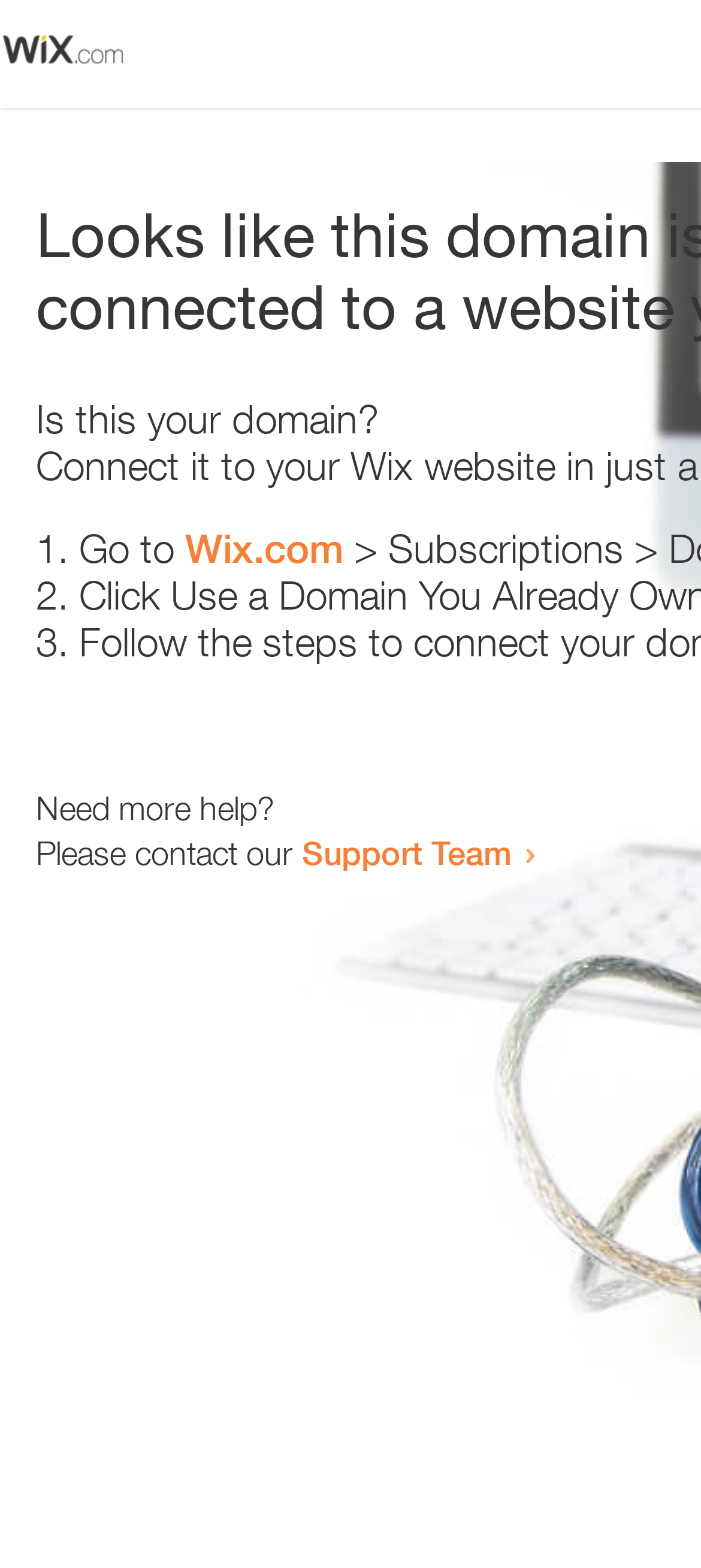How many steps are provided to resolve the issue?
Please provide a comprehensive and detailed answer to the question.

The webpage provides a list of steps to resolve the issue, marked with list markers '1.', '2.', and '3.'. Therefore, there are three steps provided.